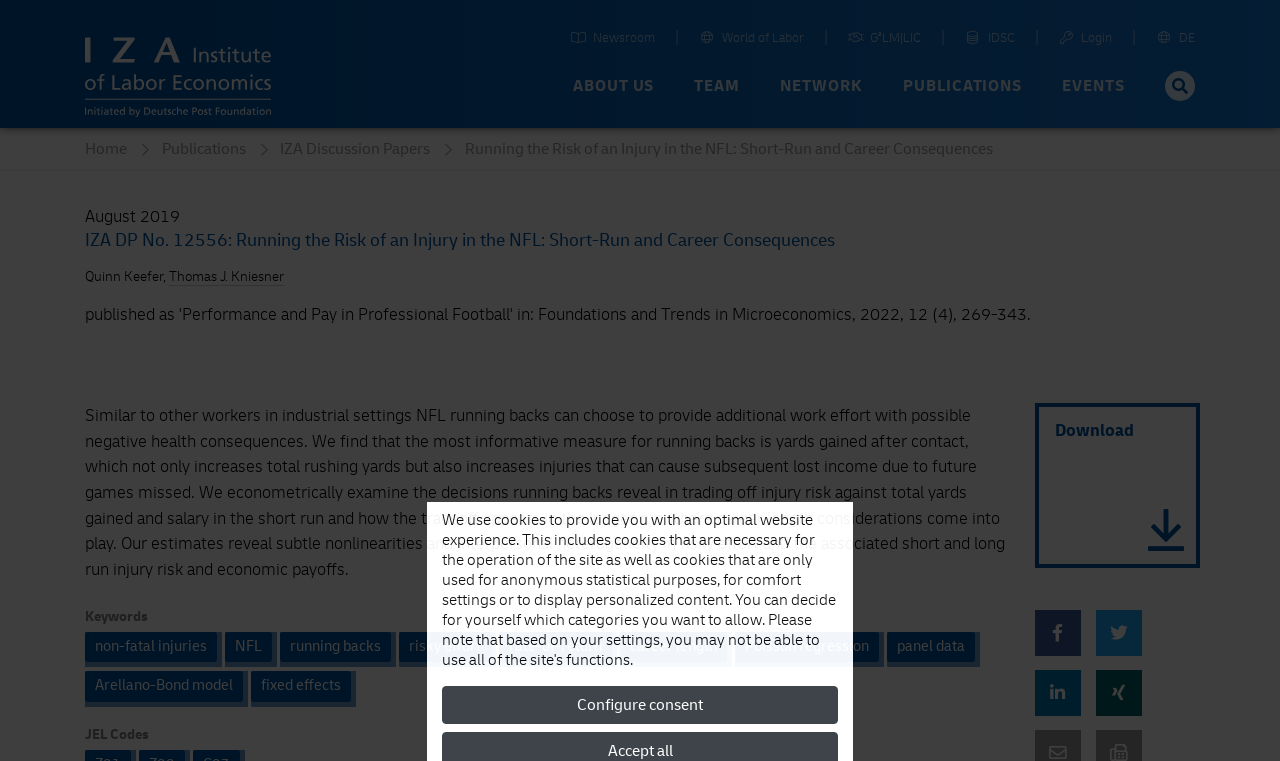With reference to the image, please provide a detailed answer to the following question: How many keywords are listed?

The keywords listed at the bottom of the webpage are 'non-fatal injuries', 'NFL', 'running backs', 'risky effort', 'rate-of-return', 'career length', 'Poisson regression', 'panel data', and 'Arellano-Bond model', totaling 9 keywords.